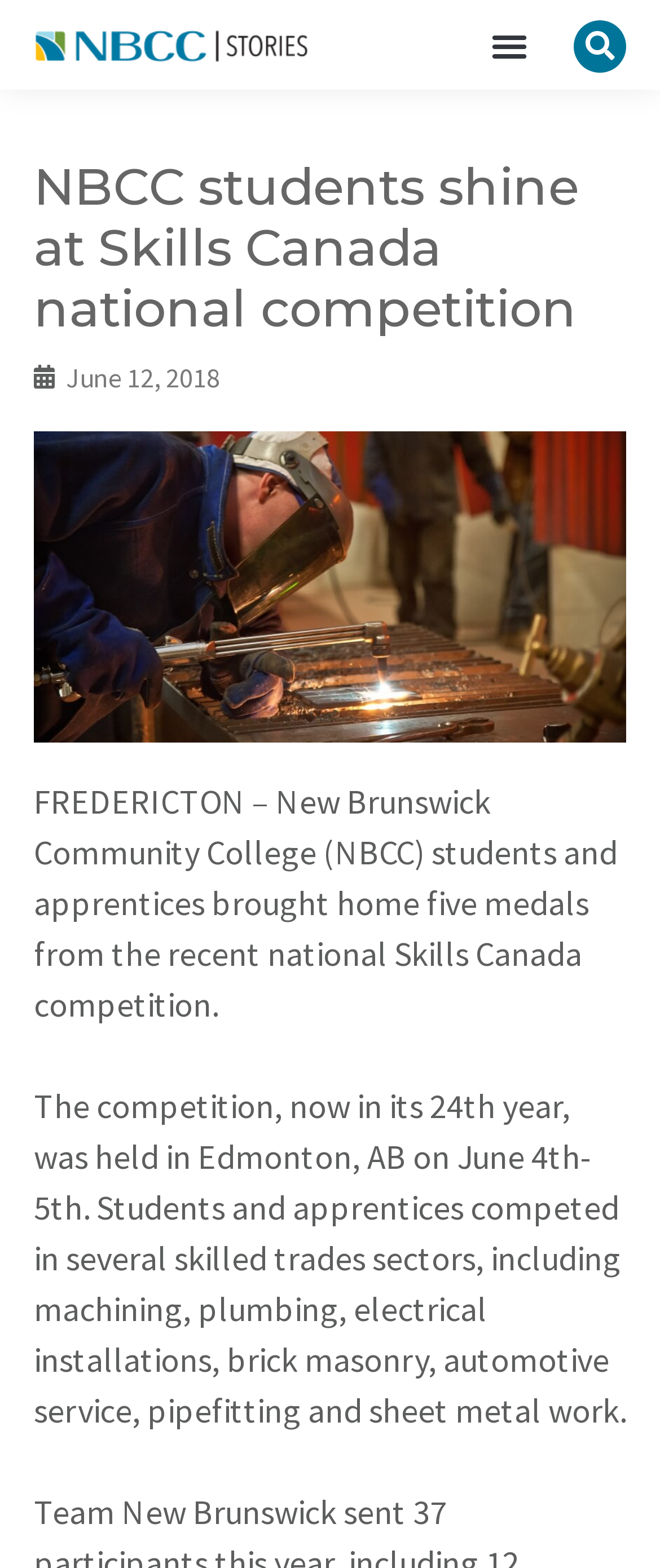Explain the webpage in detail.

The webpage is about NBCC students' achievements at the Skills Canada national competition. At the top left corner, there is an NBCC logo, which is an image. Next to it, on the top right corner, there is a menu toggle button and a search bar with a search button. 

Below the logo, there is a main heading that reads "NBCC students shine at Skills Canada national competition". Underneath the heading, there is a timestamp indicating the date "June 12, 2018". 

On the left side of the page, there is a large image related to welding, which takes up a significant portion of the page. To the right of the image, there are two paragraphs of text. The first paragraph describes the achievement of NBCC students and apprentices, who won five medals at the national Skills Canada competition. The second paragraph provides more details about the competition, including the location, date, and the skilled trades sectors in which students and apprentices competed.